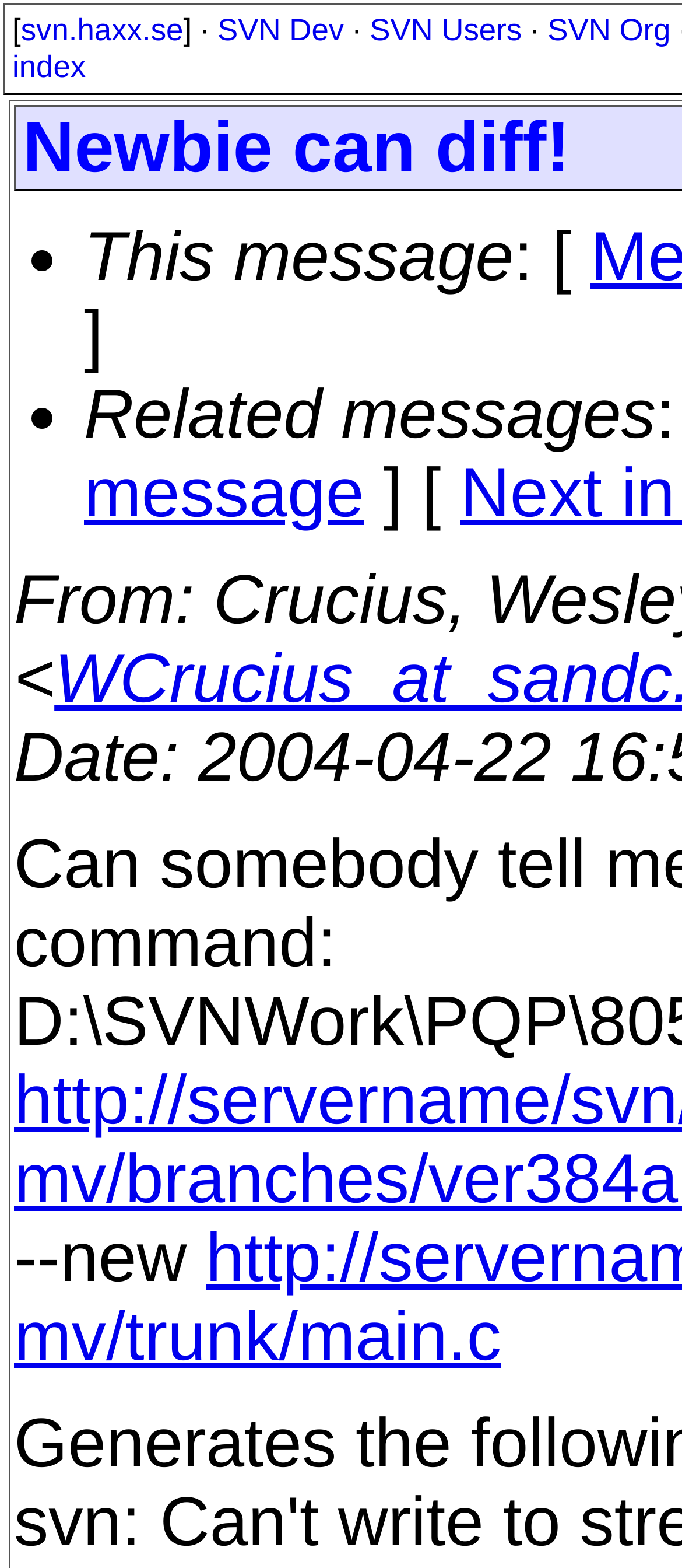Give a detailed overview of the webpage's appearance and contents.

The webpage is titled "Subversion Users: Newbie can diff!" and appears to be a navigation page for Subversion users. At the top, there are four links aligned horizontally: "svn.haxx.se", "SVN Dev", "SVN Users", and "SVN Org", which likely provide access to different sections of the Subversion website.

Below these links, there is a section with two terms, "From" and "Date", which are likely filters or search criteria for the content that follows. 

Further down, there is a single line of text that reads "--new", which may indicate a new or updated section of the webpage.

Overall, the webpage seems to be a hub for Subversion users, providing links to different resources and potentially a way to filter or search for specific content.